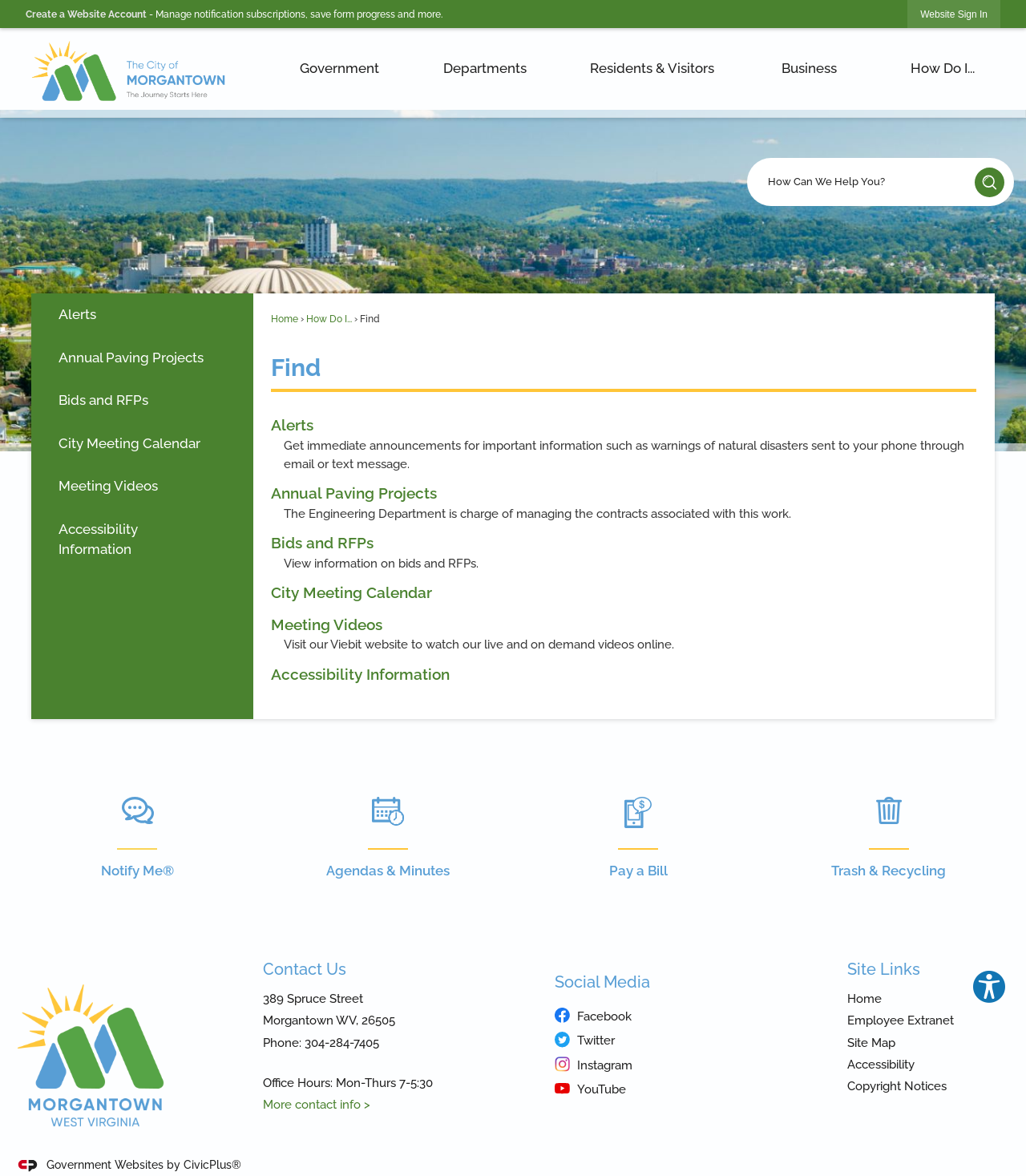Please specify the bounding box coordinates in the format (top-left x, top-left y, bottom-right x, bottom-right y), with all values as floating point numbers between 0 and 1. Identify the bounding box of the UI element described by: Meeting Videos

[0.031, 0.395, 0.247, 0.432]